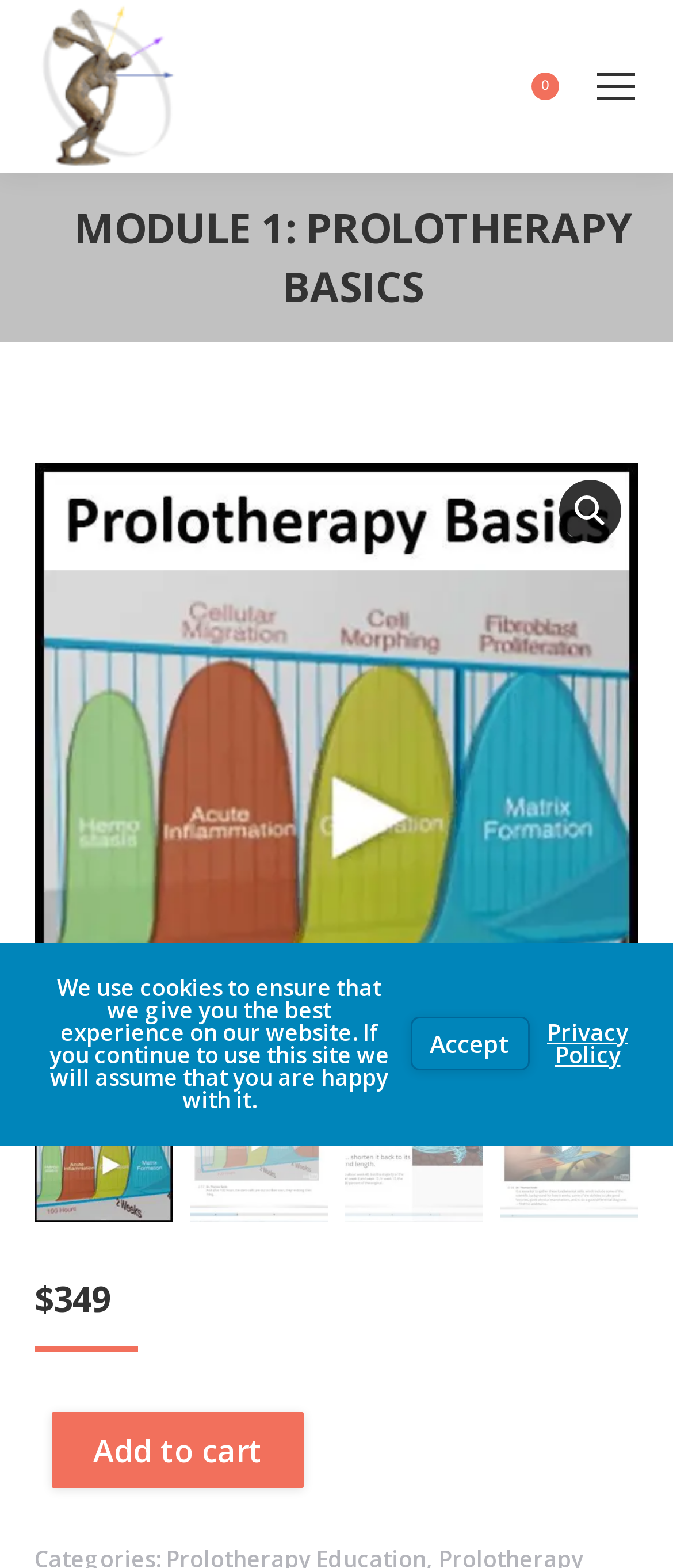Based on the element description Accept, identify the bounding box of the UI element in the given webpage screenshot. The coordinates should be in the format (top-left x, top-left y, bottom-right x, bottom-right y) and must be between 0 and 1.

[0.61, 0.648, 0.787, 0.683]